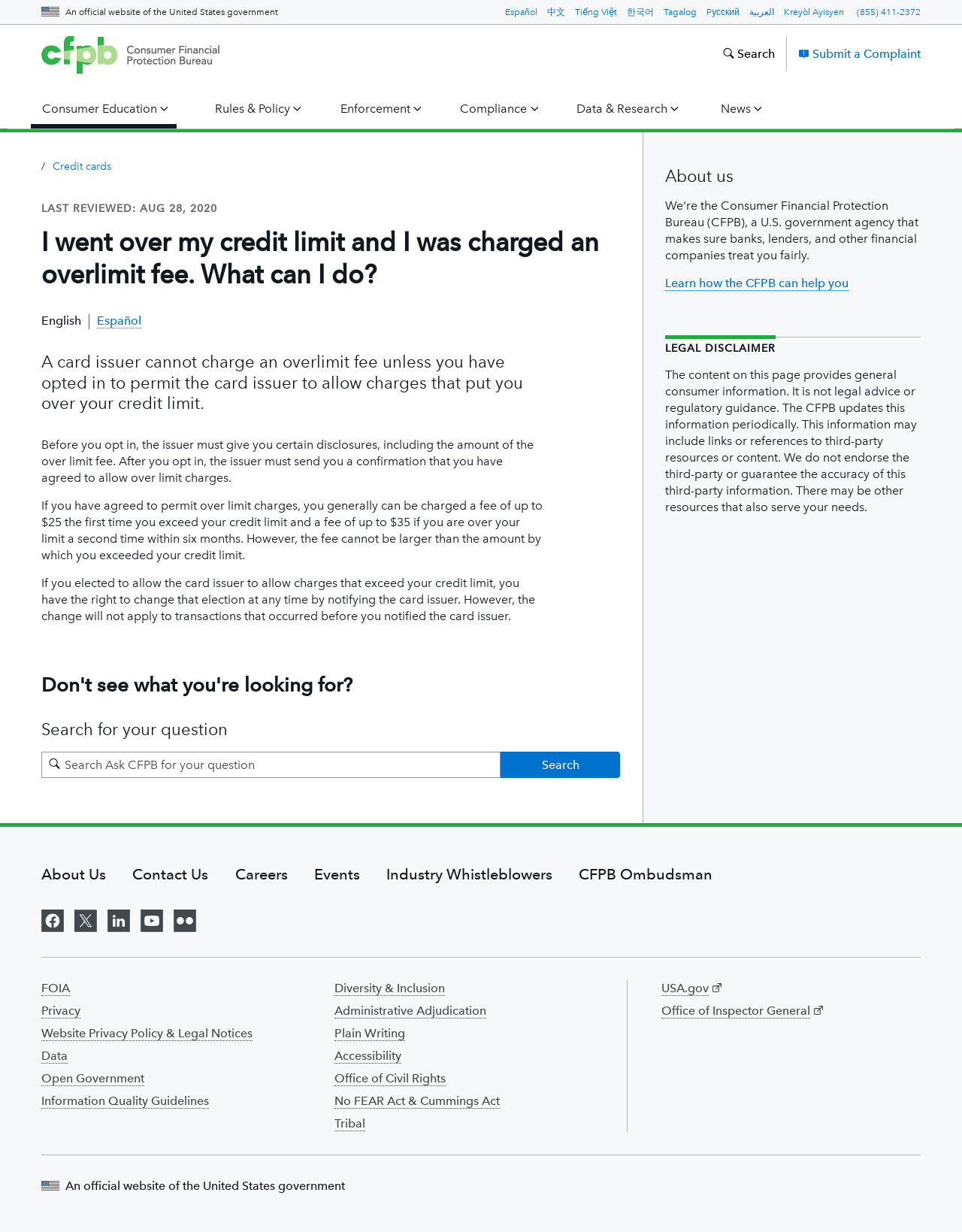Create a detailed description of the webpage's content and layout.

This webpage is from the official website of the United States government, specifically the Consumer Financial Protection Bureau. At the top, there is a header section with links to switch the language to Español, 中文, Tiếng Việt, 한국어, Tagalog, Pусский, العربية, and Kreyòl Ayisyen. Next to these links, there is a phone number and a link to the Consumer Financial Protection Bureau's website.

Below the header, there is a main navigation menu with links to Consumer Education, Rules & Policy, Enforcement, Compliance, Data & Research, and News. Each of these links has a corresponding icon.

The main content of the webpage is divided into two sections. The left section has a heading "I went over my credit limit and I was charged an overlimit fee. What can I do?" followed by a series of paragraphs explaining the rules and regulations regarding overlimit fees. There are four paragraphs in total, each explaining a different aspect of overlimit fees.

On the right side of the main content, there is a search bar with a label "Search for your question" and a button to submit the search query. Below the search bar, there is a section with a heading "Don't see what you're looking for?" and a link to search for answers to other questions.

At the bottom of the webpage, there is a complementary section with links to "About us", "Learn how the CFPB can help you", and a legal disclaimer. There is also a footer section with links to "About Us", "Contact Us", "Careers", "Events", "Industry Whistleblowers", and "CFPB Ombudsman". Additionally, there are links to the CFPB's social media profiles on Facebook, X, LinkedIn, YouTube, and Flickr.